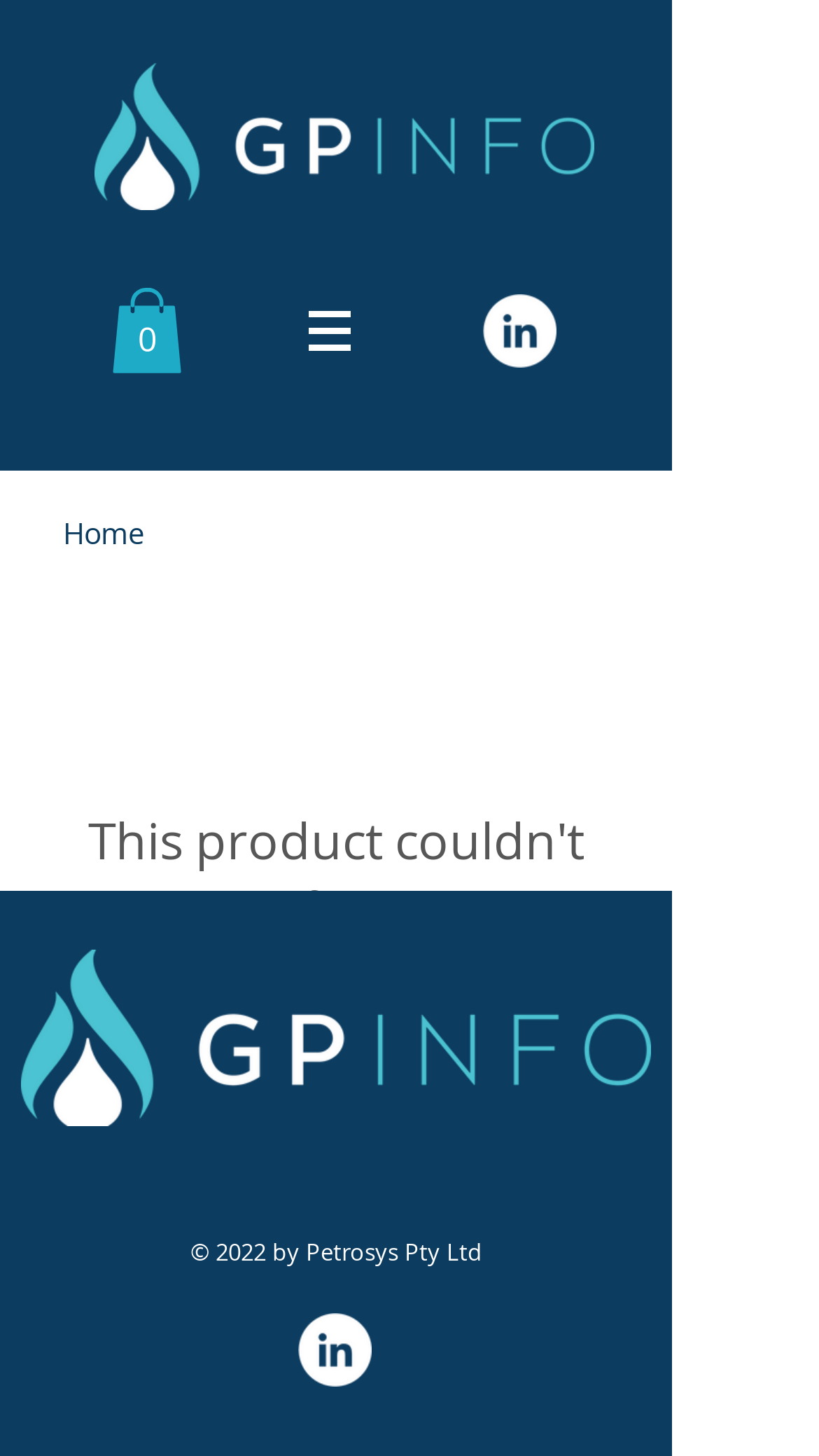Generate a comprehensive description of the contents of the webpage.

Here is the detailed description of the webpage:

The webpage is a product page with a prominent heading at the top center, although the heading text is not readable. At the top left, there is a link, and next to it, a cart icon with the text "Cart with 0 items" is located. A navigation menu labeled "Site" is positioned at the top center, with a button that has a popup menu. The button is accompanied by an image.

On the top right, a social bar with a LinkedIn link and its corresponding image is situated. Below the social bar, the main content area begins, which takes up most of the webpage's space. Within this area, there are two links: "Home" at the top left and "Continue Shopping" at the bottom center.

At the bottom of the webpage, there is a footer section with a link at the top left and a copyright notice that reads "© 2022 by Petrosys Pty Ltd" at the center. Another social bar with a LinkedIn link and its image is located at the bottom right of the footer section.